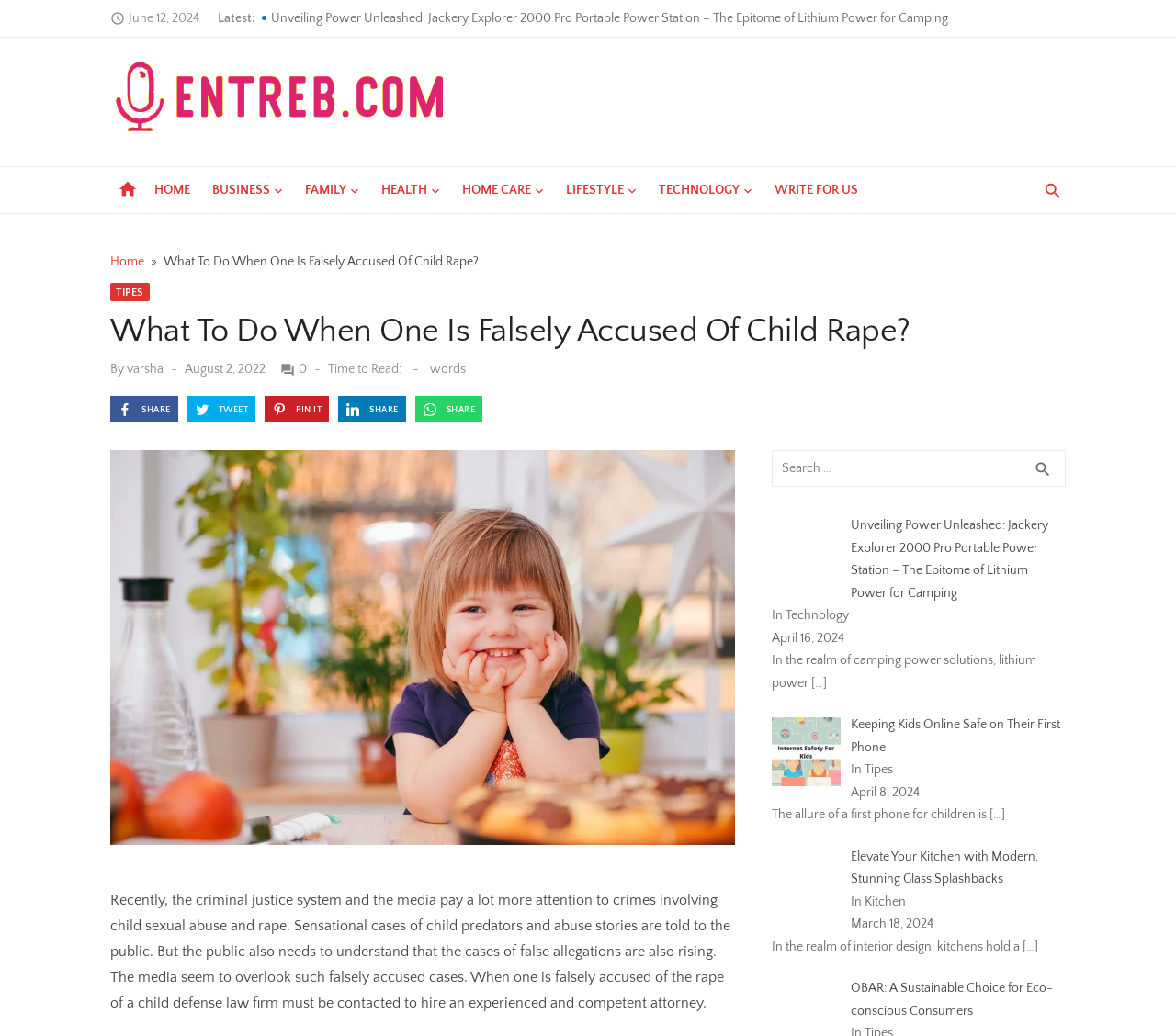Please provide the bounding box coordinates for the element that needs to be clicked to perform the instruction: "Click the 'HOME' link". The coordinates must consist of four float numbers between 0 and 1, formatted as [left, top, right, bottom].

[0.128, 0.161, 0.165, 0.206]